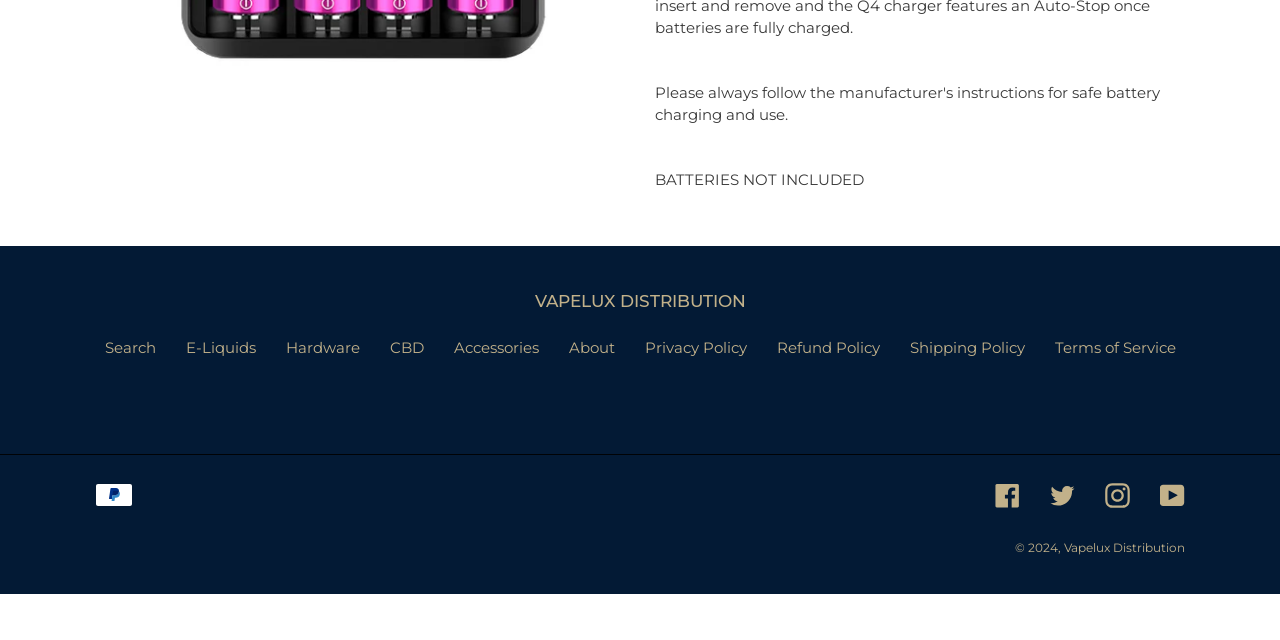Please find the bounding box coordinates in the format (top-left x, top-left y, bottom-right x, bottom-right y) for the given element description. Ensure the coordinates are floating point numbers between 0 and 1. Description: Refund Policy

[0.607, 0.527, 0.687, 0.557]